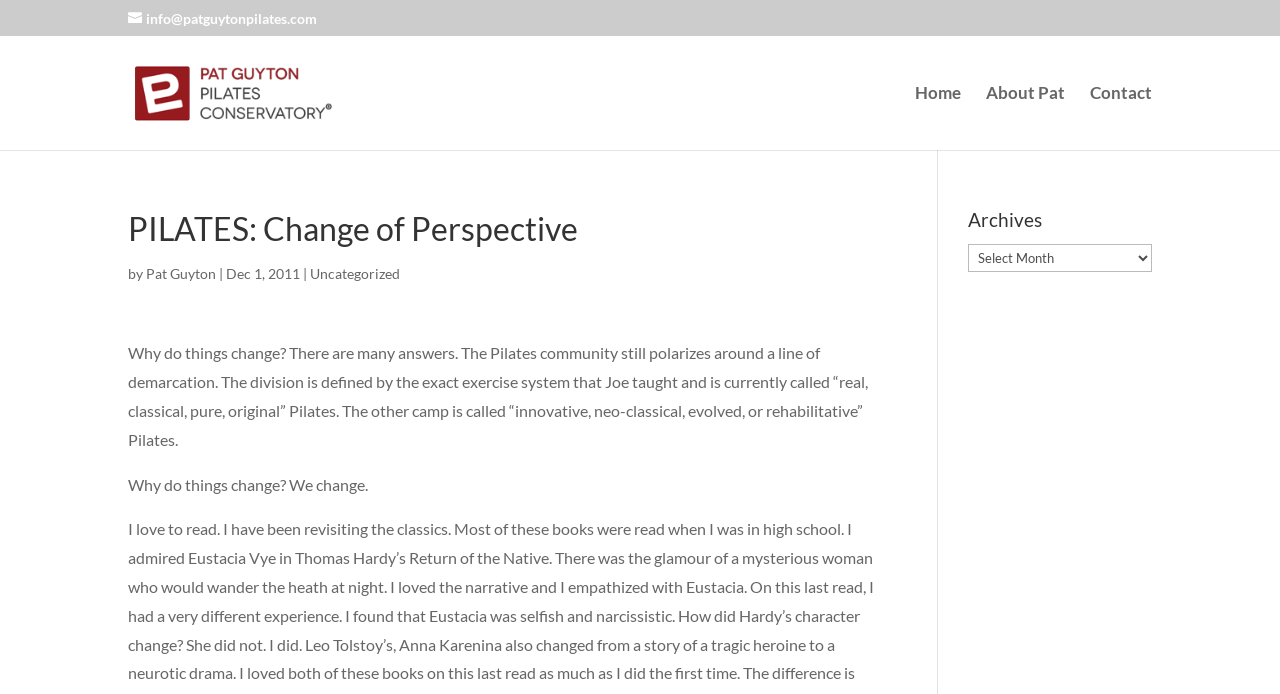Please specify the bounding box coordinates in the format (top-left x, top-left y, bottom-right x, bottom-right y), with values ranging from 0 to 1. Identify the bounding box for the UI component described as follows: About Pat

[0.77, 0.124, 0.832, 0.216]